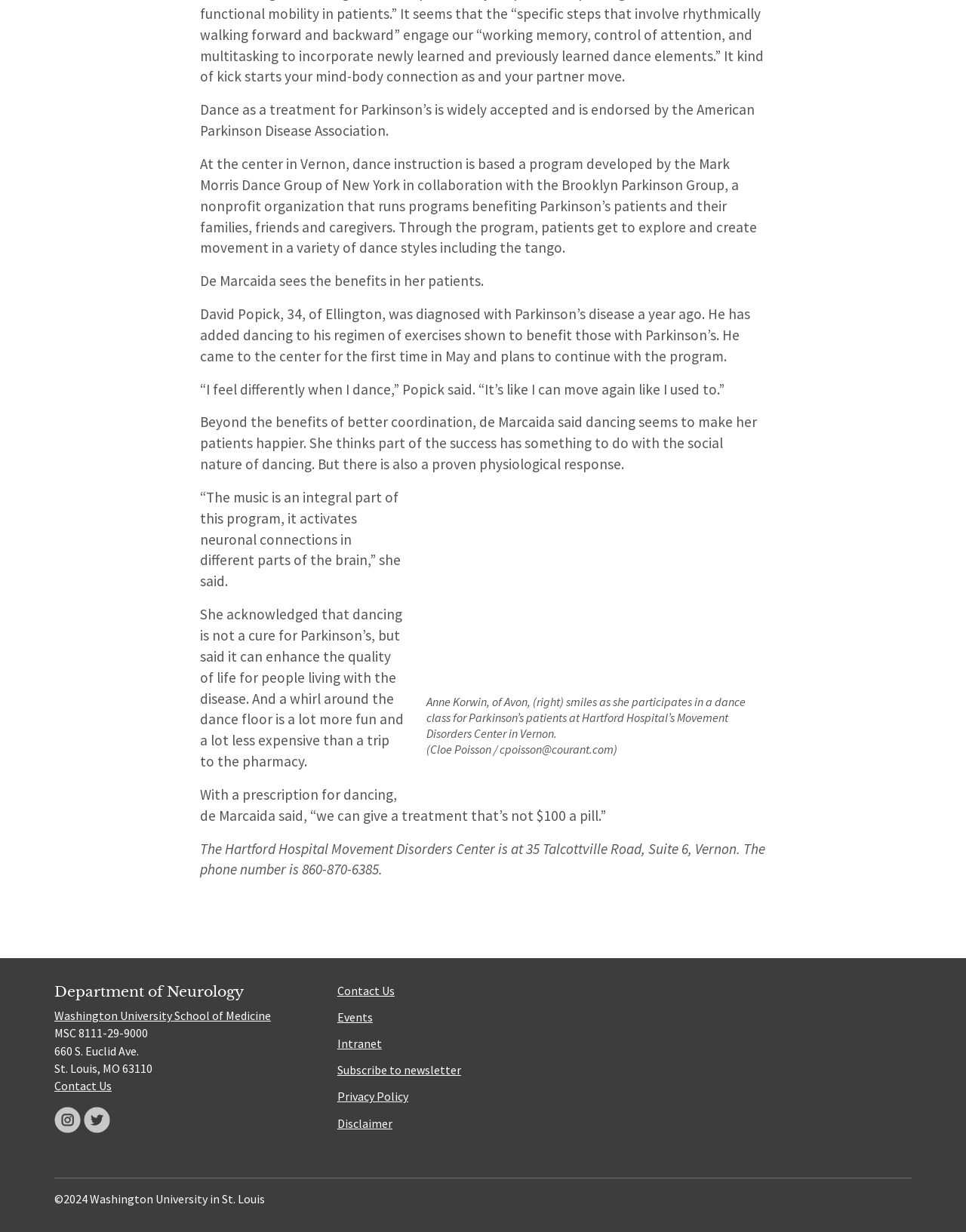Using the information in the image, give a comprehensive answer to the question: 
What is the phone number of the Movement Disorders Center?

The phone number is provided at the bottom of the webpage, along with the address of the center, which is located at 35 Talcottville Road, Suite 6, Vernon.